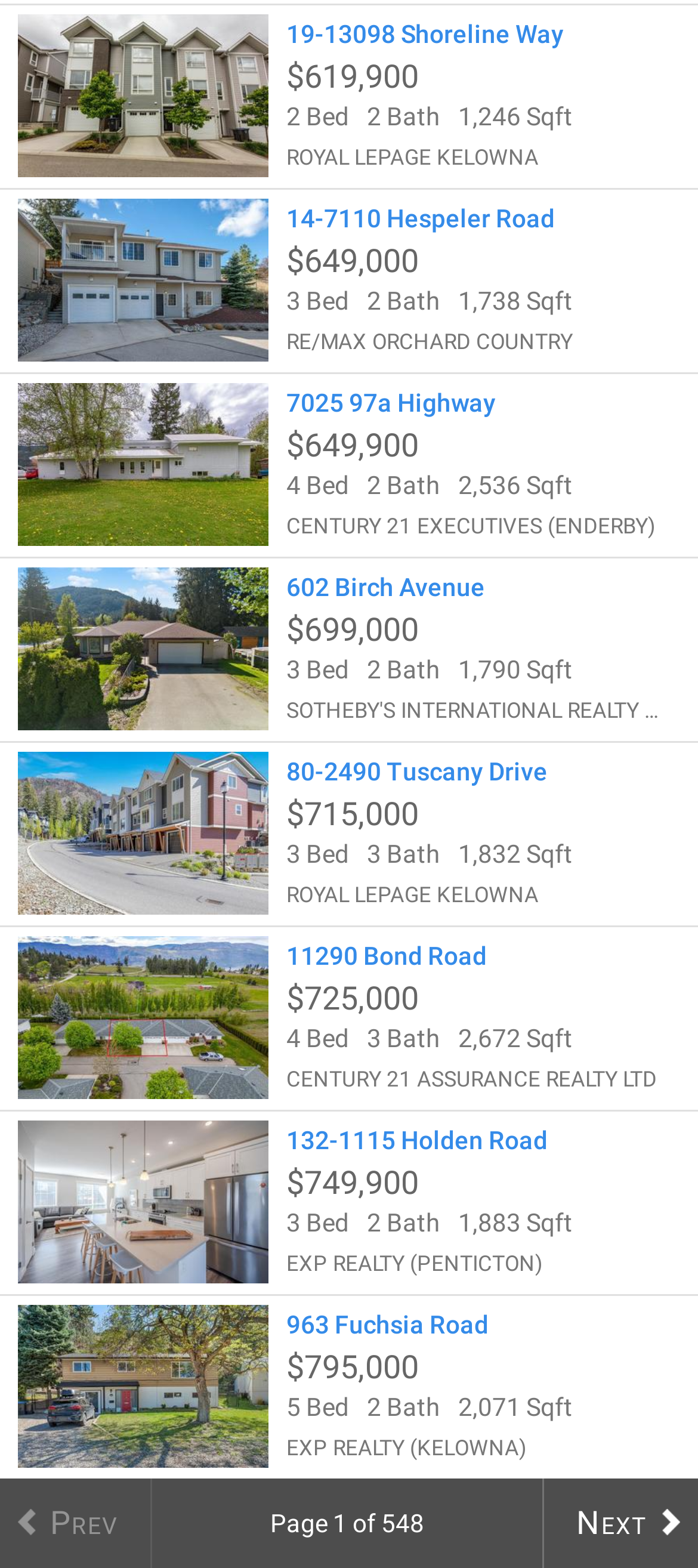How many properties are listed on this page?
Answer the question in a detailed and comprehensive manner.

I counted the number of links with addresses and prices, and there are 10 of them.